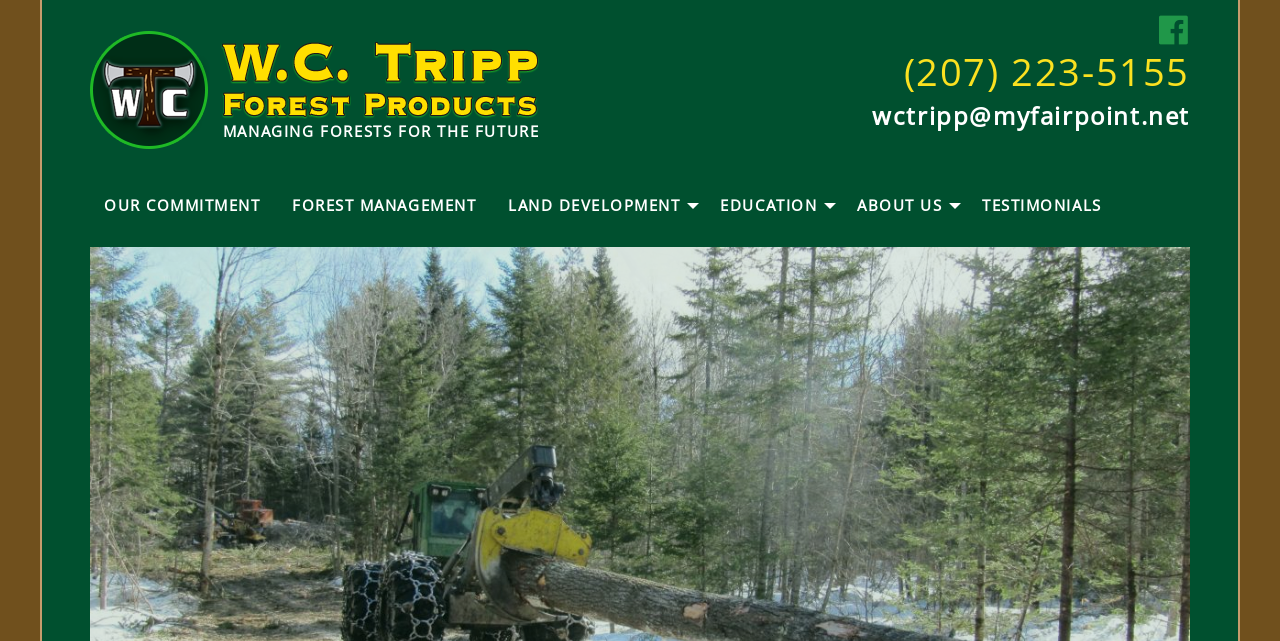Determine the bounding box coordinates of the clickable area required to perform the following instruction: "Click on the 'Contact Us' link". The coordinates should be represented as four float numbers between 0 and 1: [left, top, right, bottom].

None